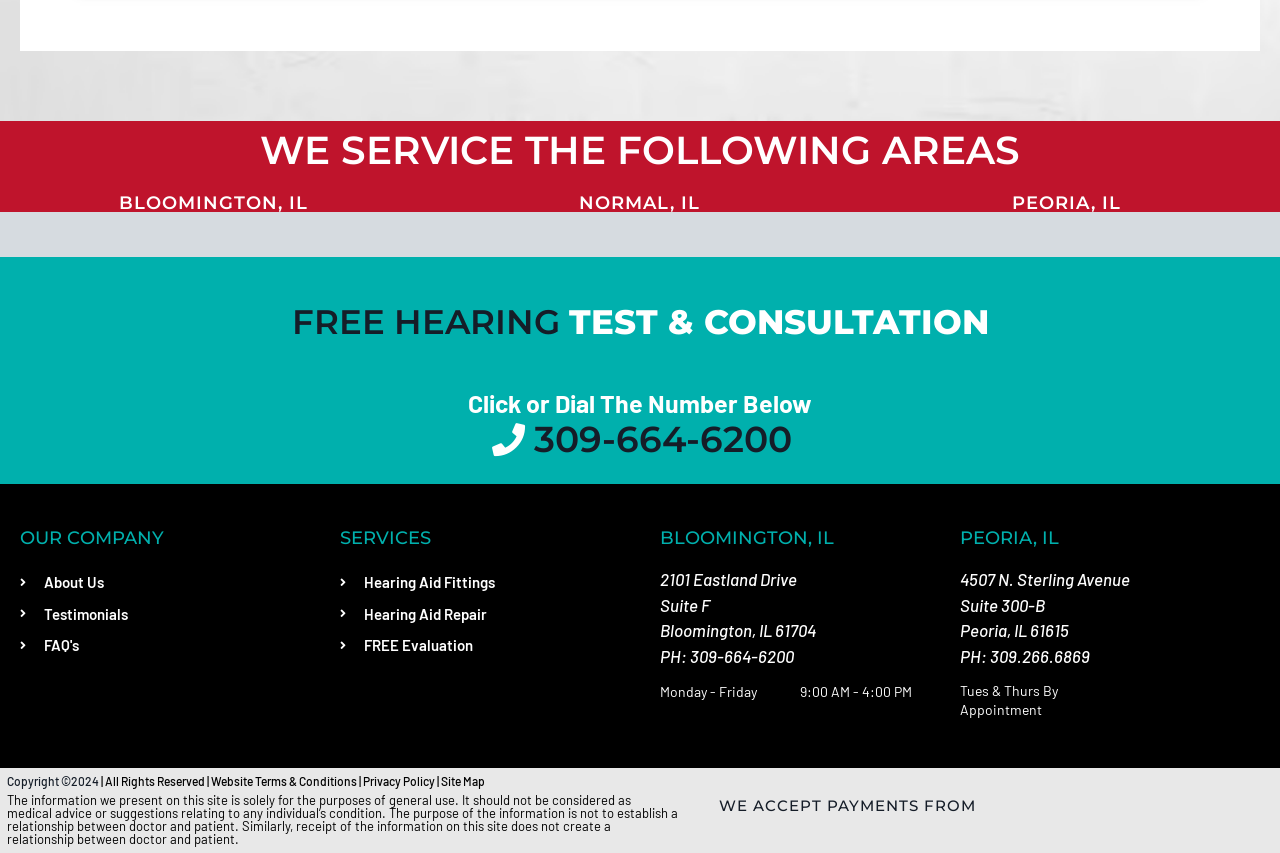Identify the coordinates of the bounding box for the element that must be clicked to accomplish the instruction: "Click on the 'About Us' link".

[0.016, 0.665, 0.234, 0.702]